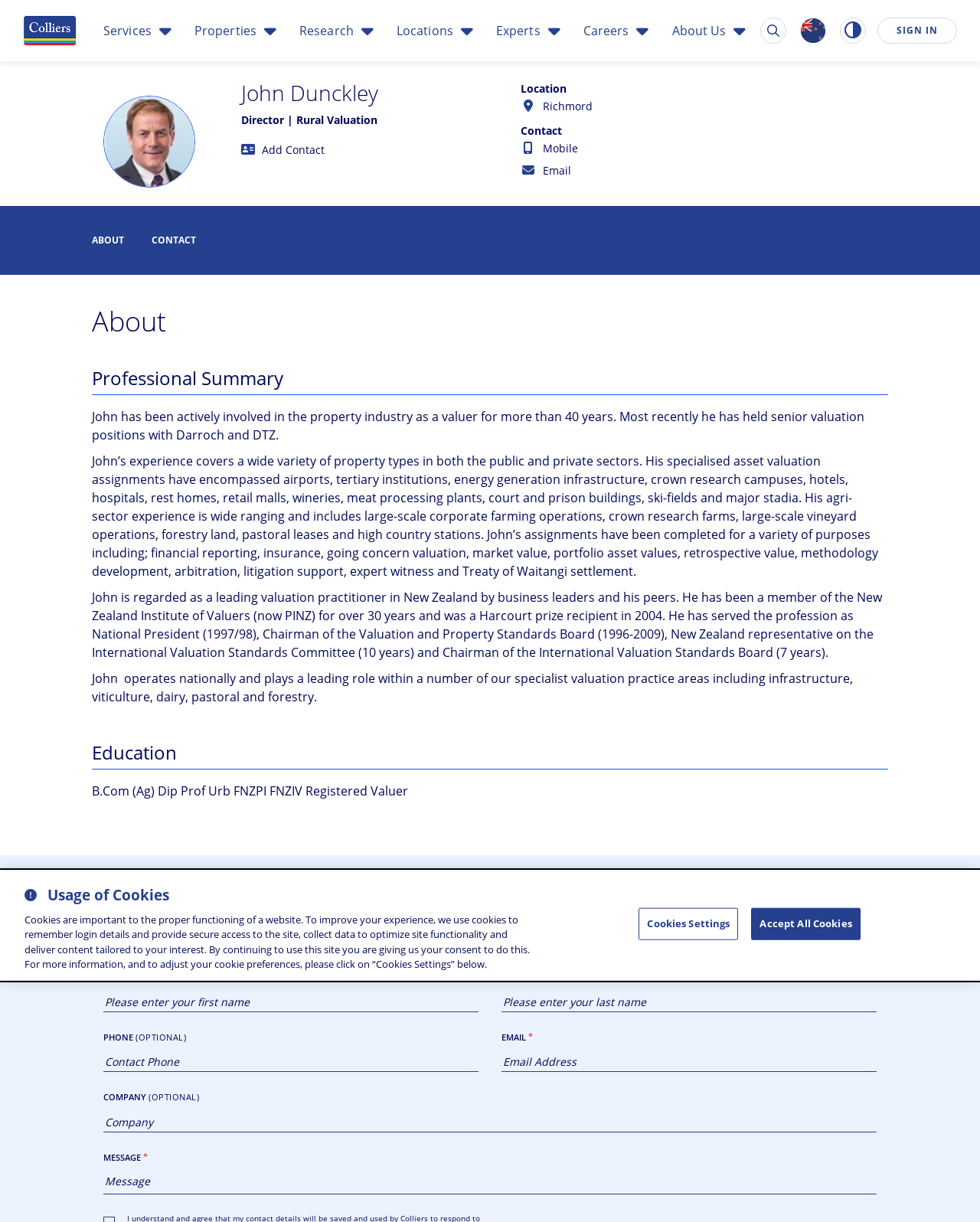Given the description "parent_node: MESSAGE * name="message" placeholder="Message"", determine the bounding box of the corresponding UI element.

[0.105, 0.959, 0.895, 0.978]